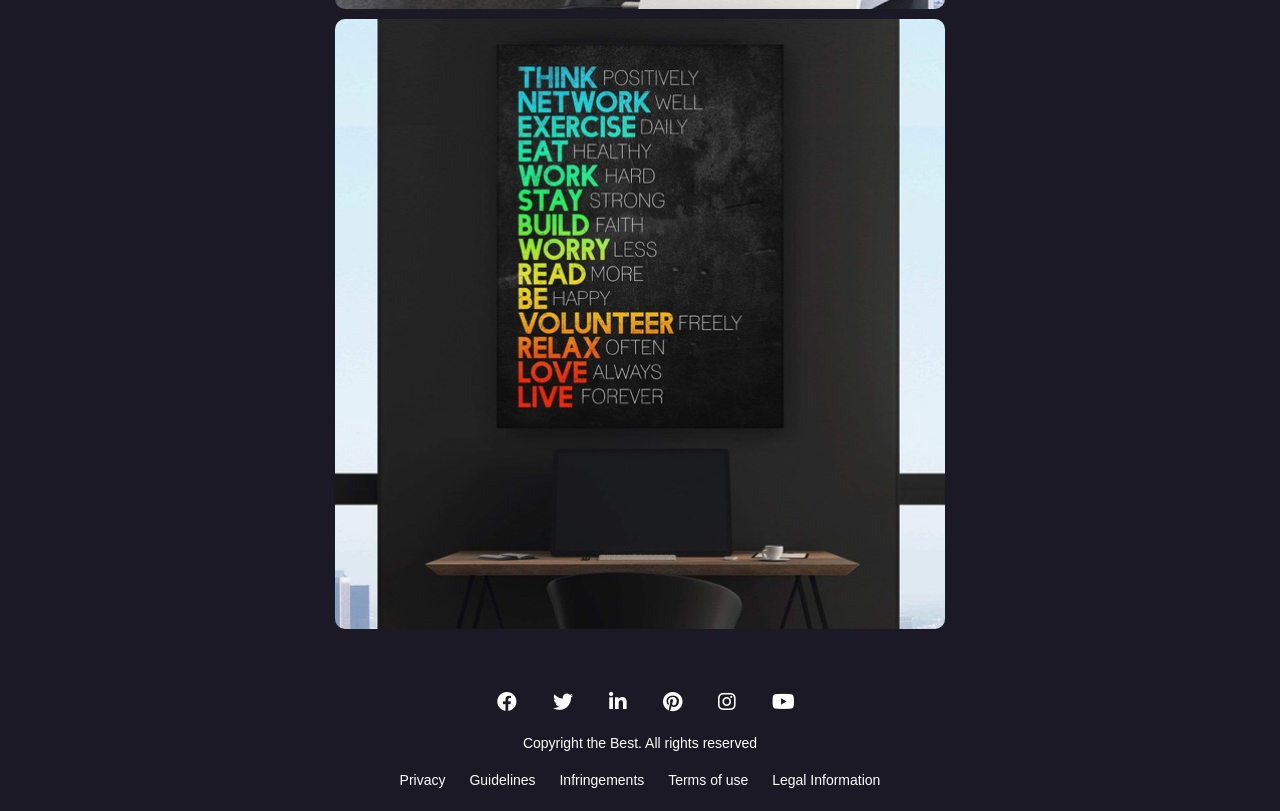Please provide a brief answer to the question using only one word or phrase: 
What is the purpose of the links at the bottom?

Legal Information